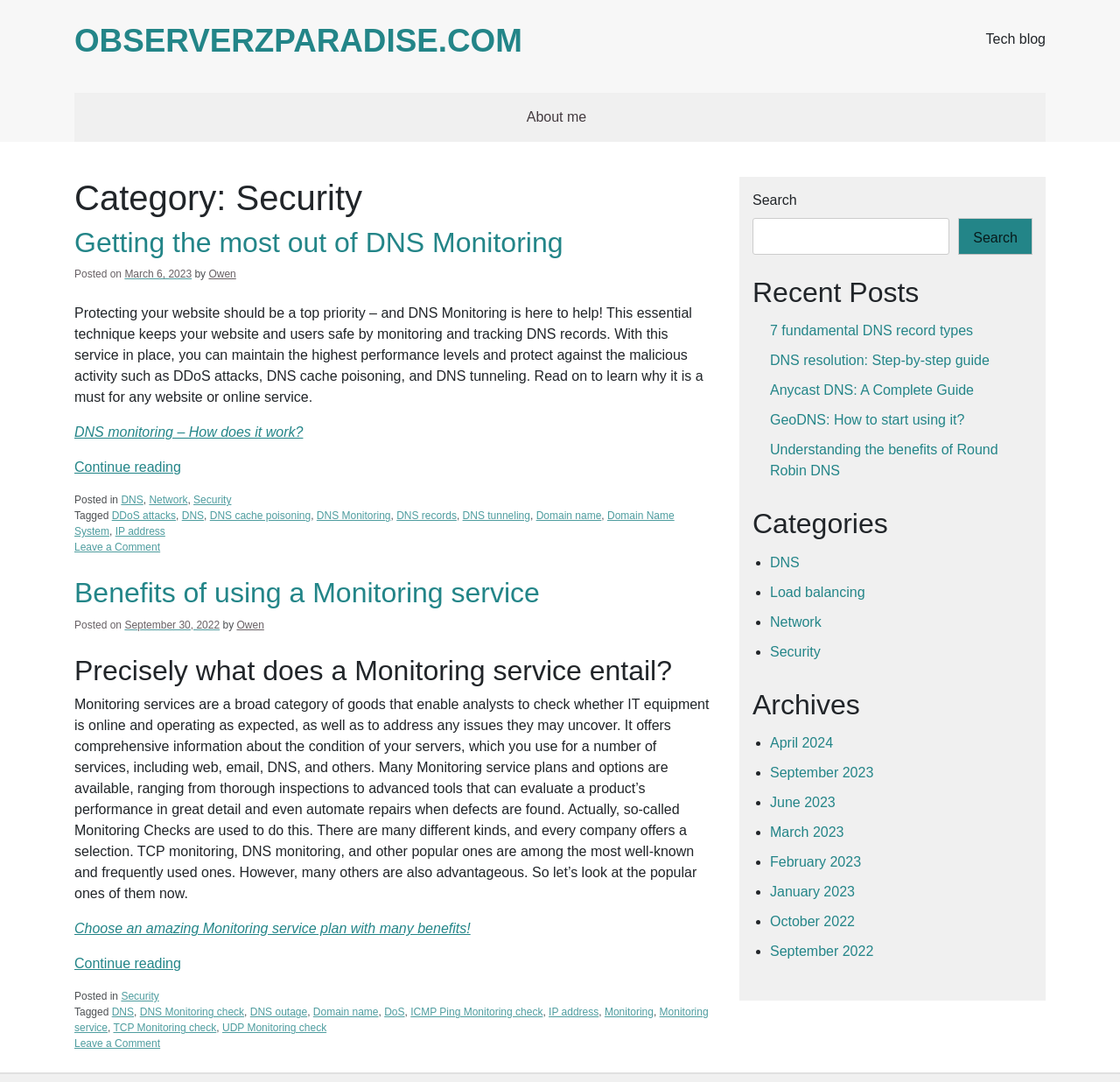Can you find the bounding box coordinates for the element to click on to achieve the instruction: "Click on the 'DNS' tag"?

[0.108, 0.457, 0.128, 0.468]